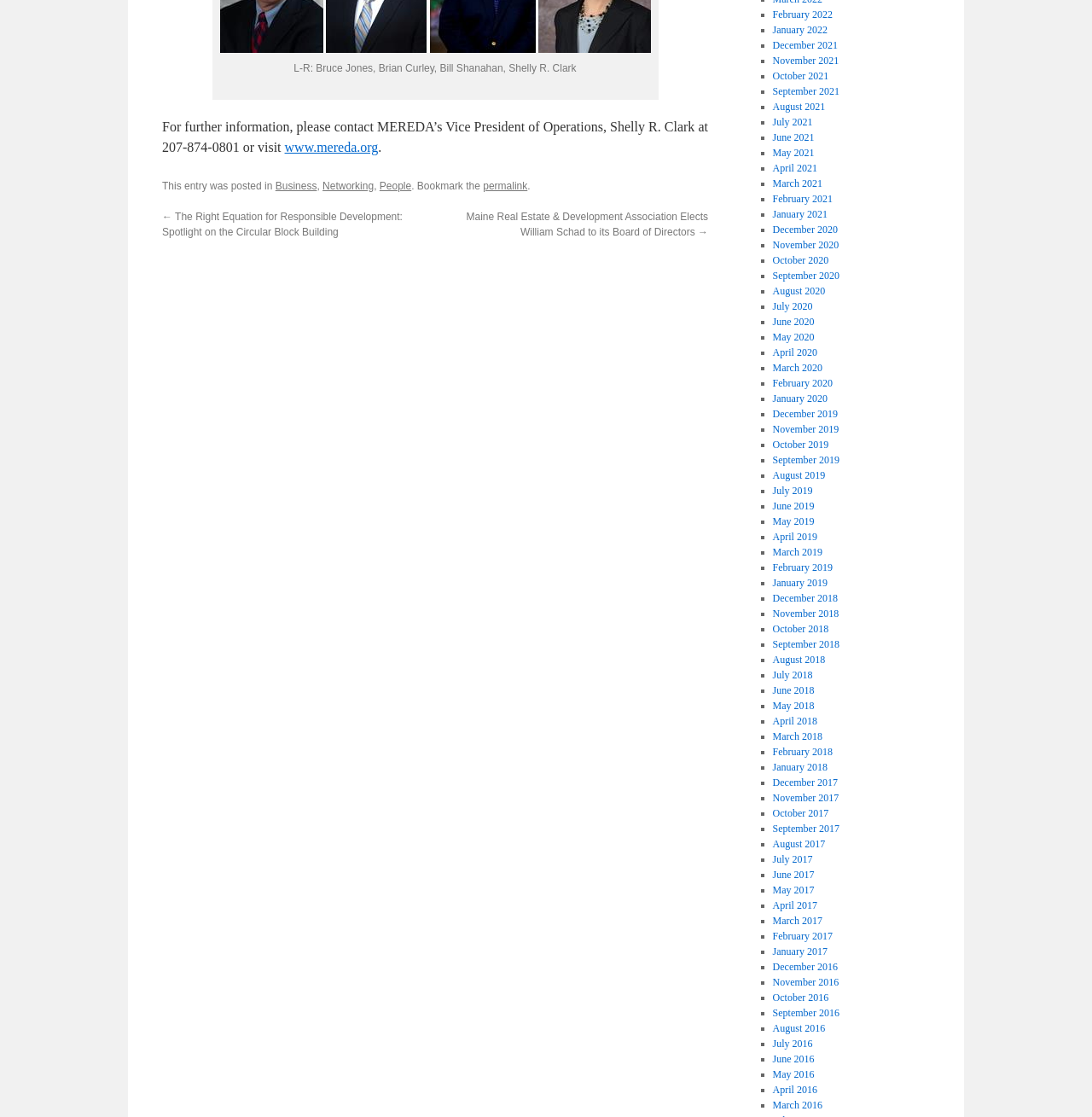Pinpoint the bounding box coordinates of the clickable area necessary to execute the following instruction: "Read the previous post". The coordinates should be given as four float numbers between 0 and 1, namely [left, top, right, bottom].

[0.148, 0.188, 0.369, 0.213]